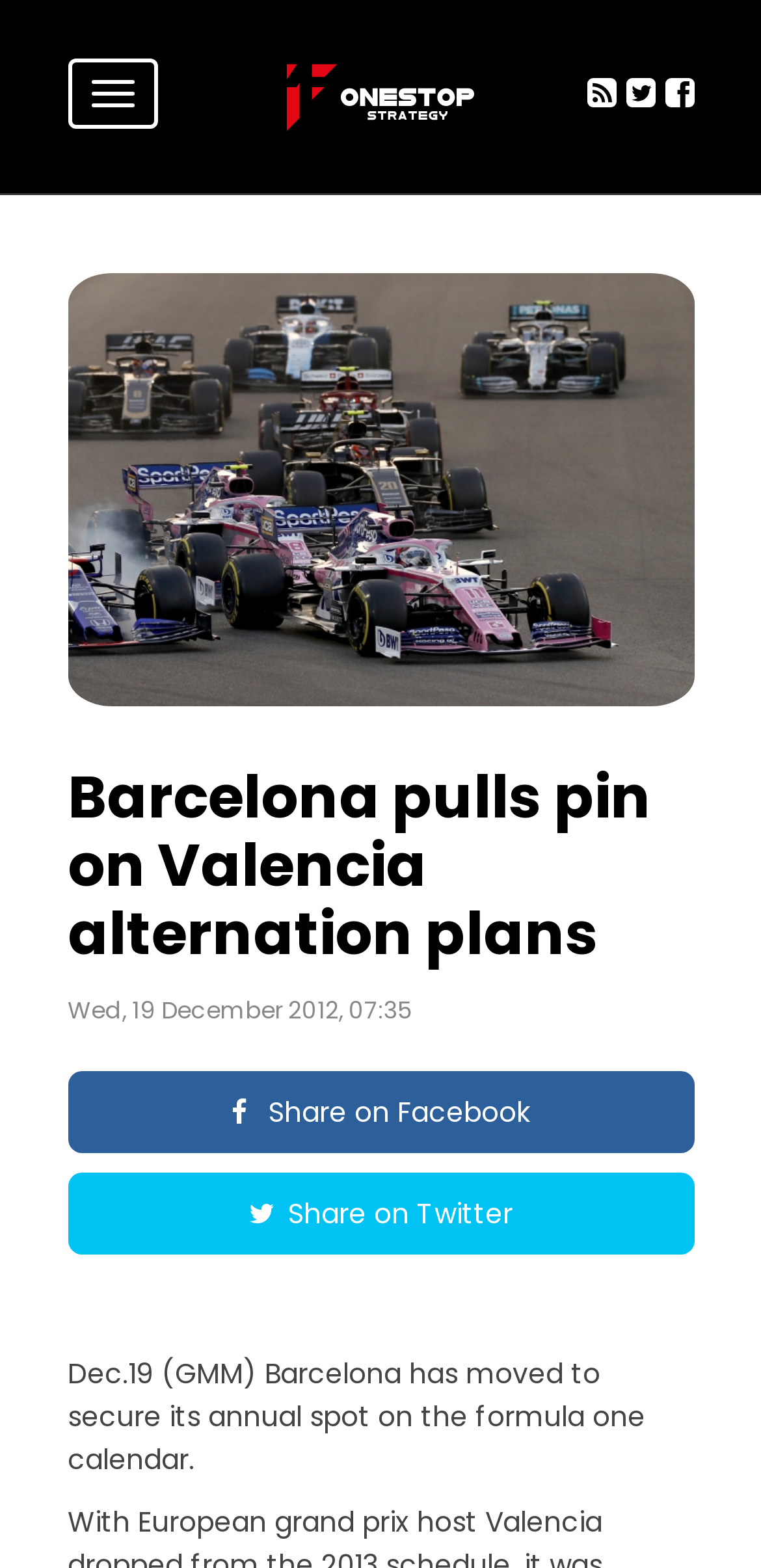Identify the headline of the webpage and generate its text content.

Barcelona pulls pin on Valencia alternation plans